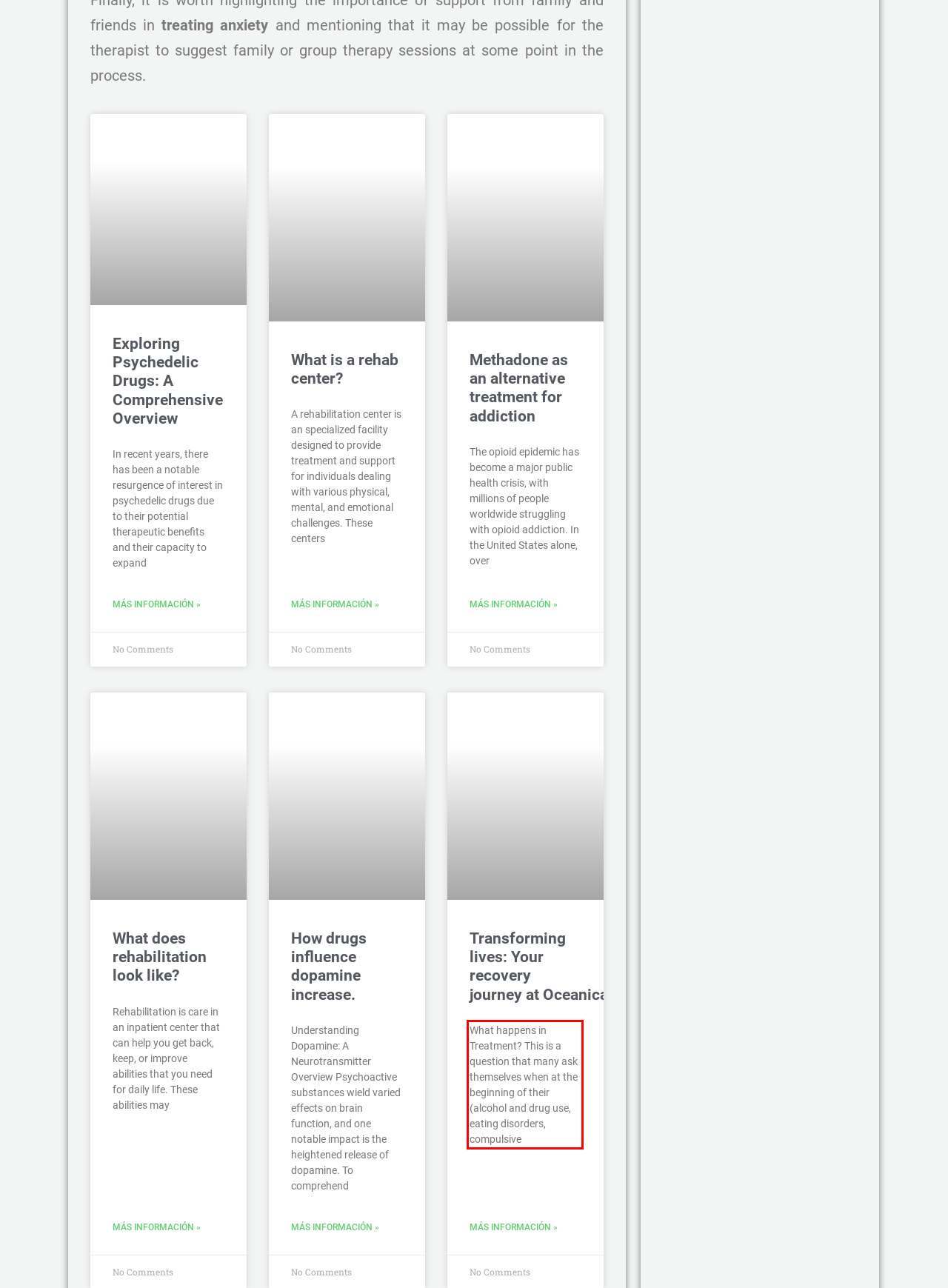Extract and provide the text found inside the red rectangle in the screenshot of the webpage.

What happens in Treatment? This is a question that many ask themselves when at the beginning of their (alcohol and drug use, eating disorders, compulsive